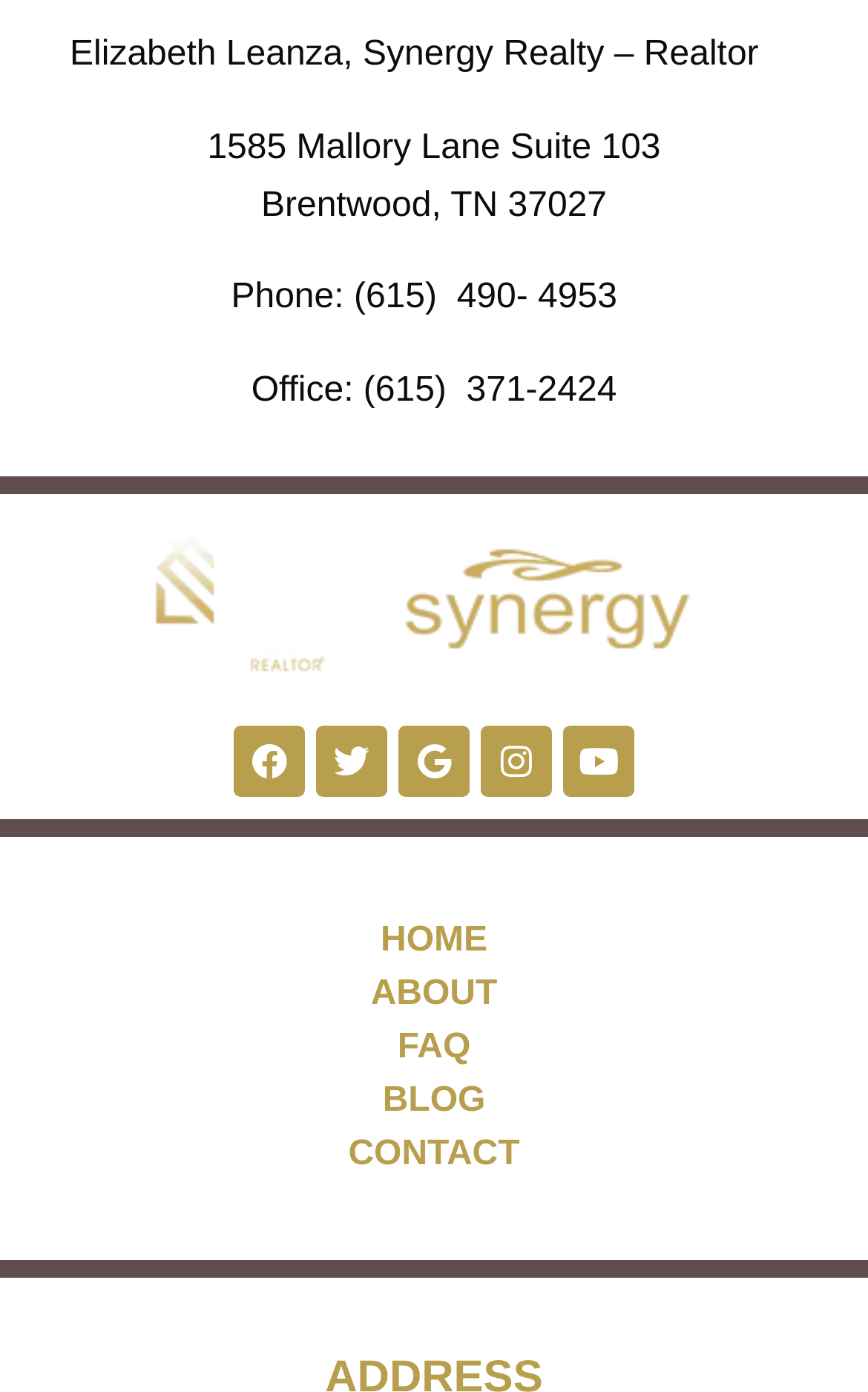Given the content of the image, can you provide a detailed answer to the question?
How many social media links are there?

There are five social media links, namely Facebook, Twitter, Google, Instagram, and Youtube, which are located below the realtor's contact information.